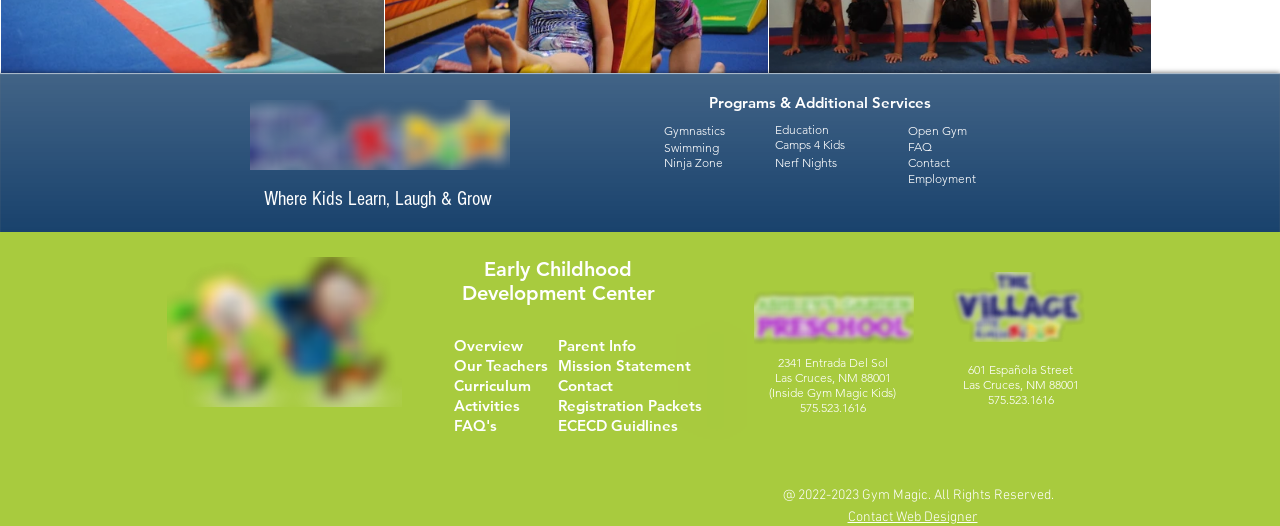Please answer the following query using a single word or phrase: 
What programs are offered by Gym Magic Kids?

Gymnastics, Swimming, Ninja Zone, etc.